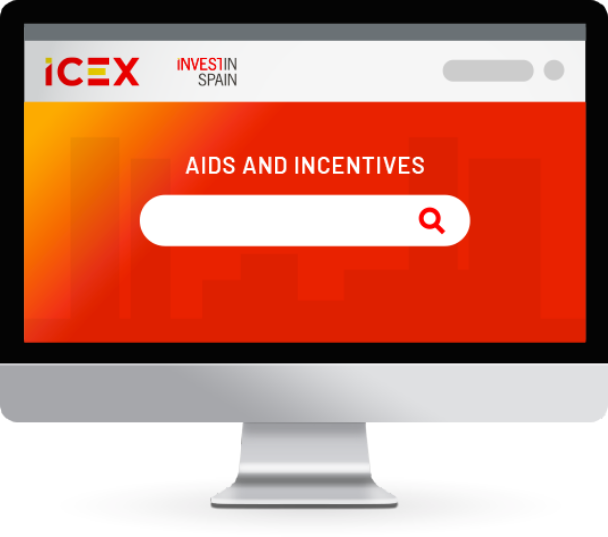What is the silhouette in the background?
Please use the image to deliver a detailed and complete answer.

A faint city skyline silhouette is visible in the background, which enhances the investment theme of the webpage and provides a subtle visual cue about the context of the aids and incentives being promoted.